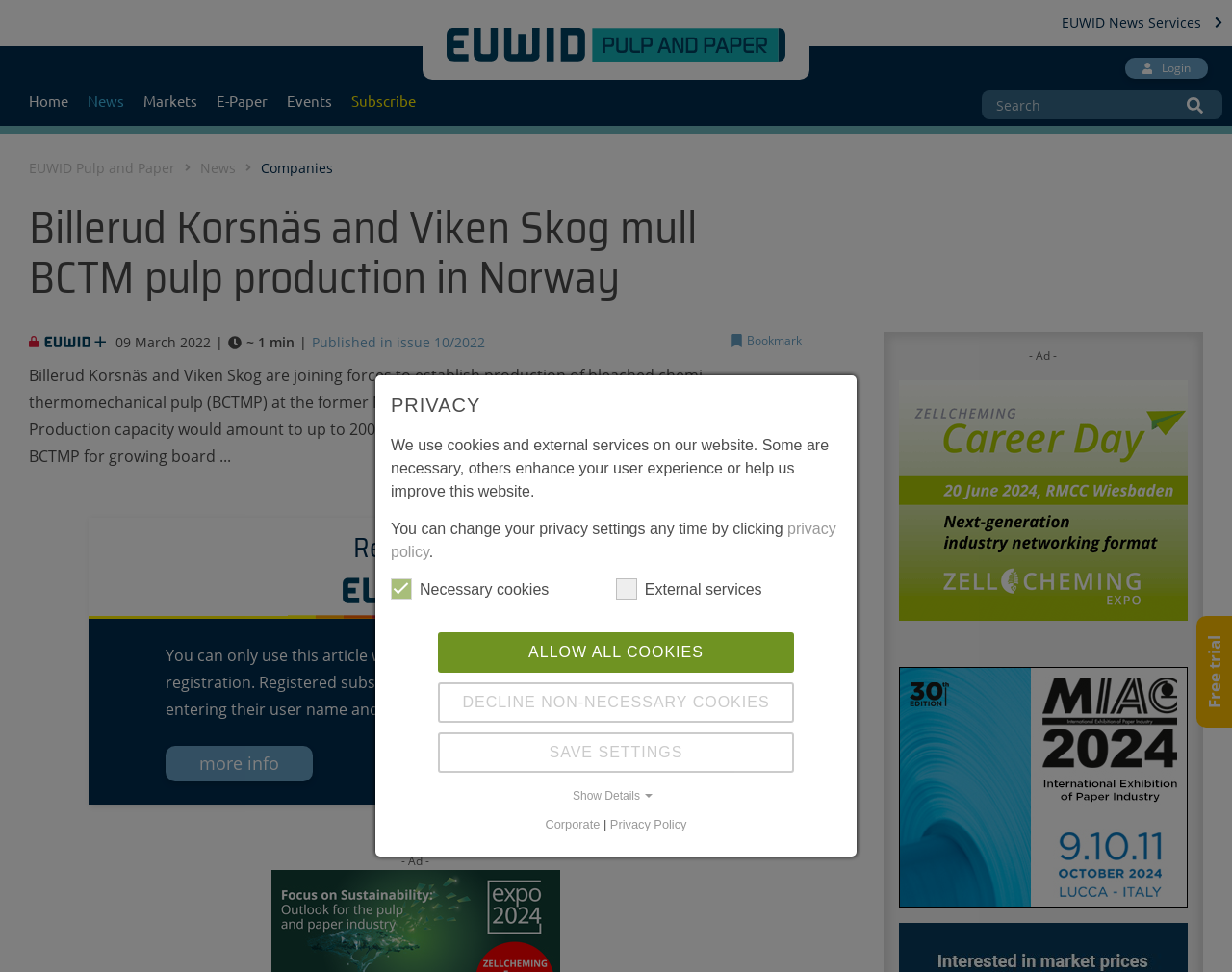Bounding box coordinates must be specified in the format (top-left x, top-left y, bottom-right x, bottom-right y). All values should be floating point numbers between 0 and 1. What are the bounding box coordinates of the UI element described as: Login

[0.913, 0.059, 0.98, 0.081]